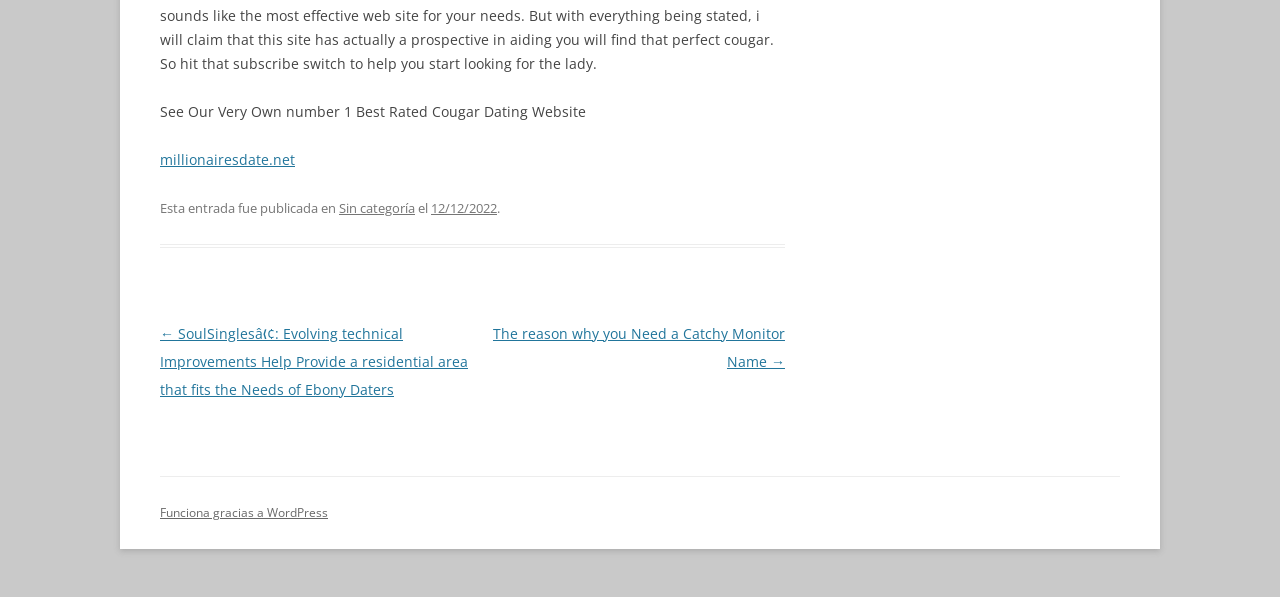What is the category of the current entry?
Examine the image closely and answer the question with as much detail as possible.

The answer can be found in the FooterAsNonLandmark element which contains a link element with the text 'Sin categoría'.